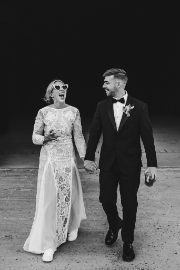Break down the image and provide a full description, noting any significant aspects.

This enchanting black and white photograph captures a joyful moment between a couple on their wedding day. The bride, dressed in a stunning lace gown that features intricate detailing, exudes confidence and playfulness as she sports stylish sunglasses and a radiant smile. Her flowing dress contrasts beautifully with the groom's classic black tuxedo, which is complemented by a thoughtful boutonnière. 

As they walk hand in hand, their expressions reflect pure happiness and connection, showcasing a blend of romance and lightheartedness. The background is softly blurred, emphasizing the couple’s chemistry and the celebratory nature of the moment. This image encapsulates the essence of a beautiful wedding, highlighted by emotion and style, perfectly suited for the work of a natural wedding photographer.